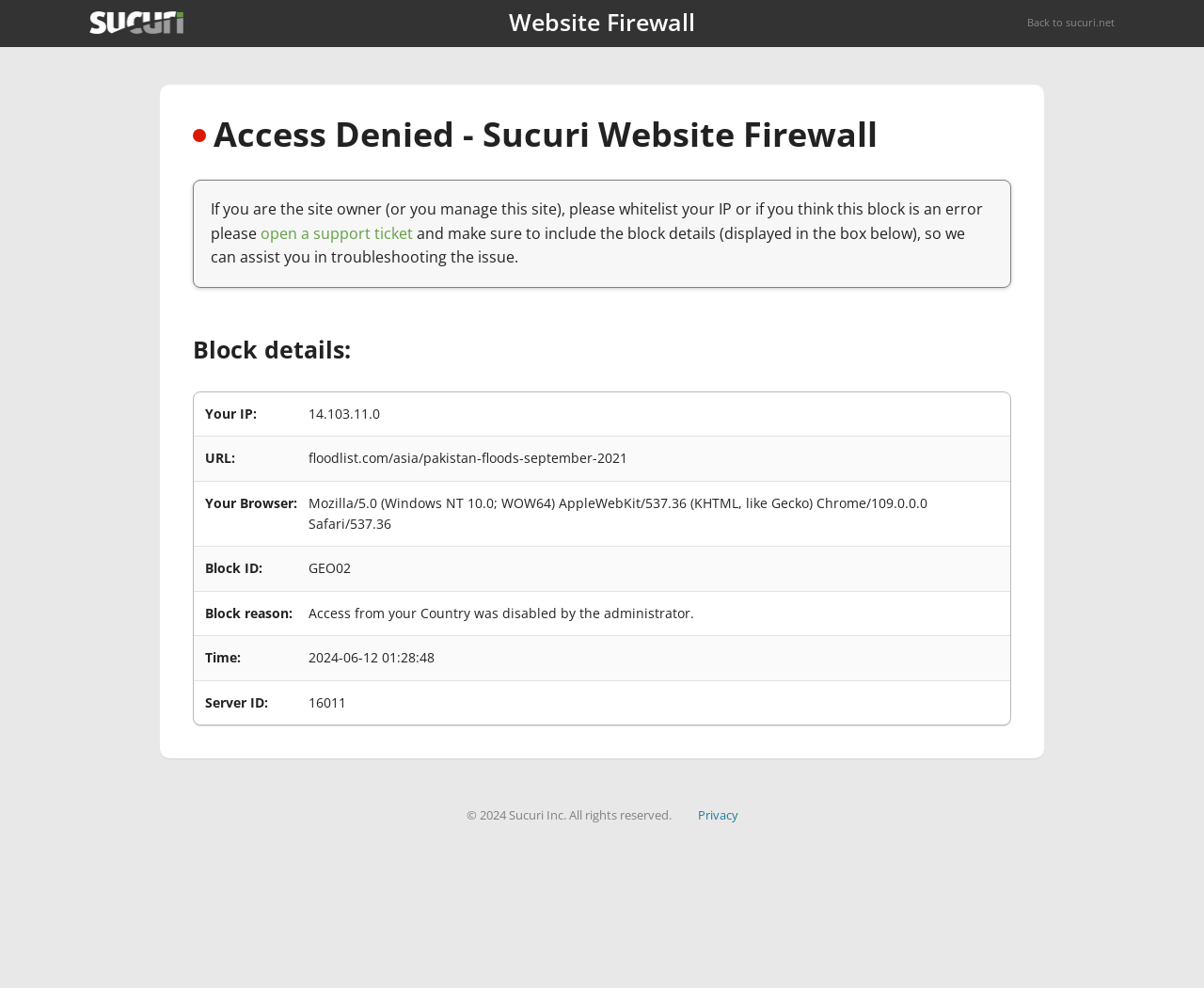Please predict the bounding box coordinates (top-left x, top-left y, bottom-right x, bottom-right y) for the UI element in the screenshot that fits the description: open a support ticket

[0.216, 0.225, 0.343, 0.246]